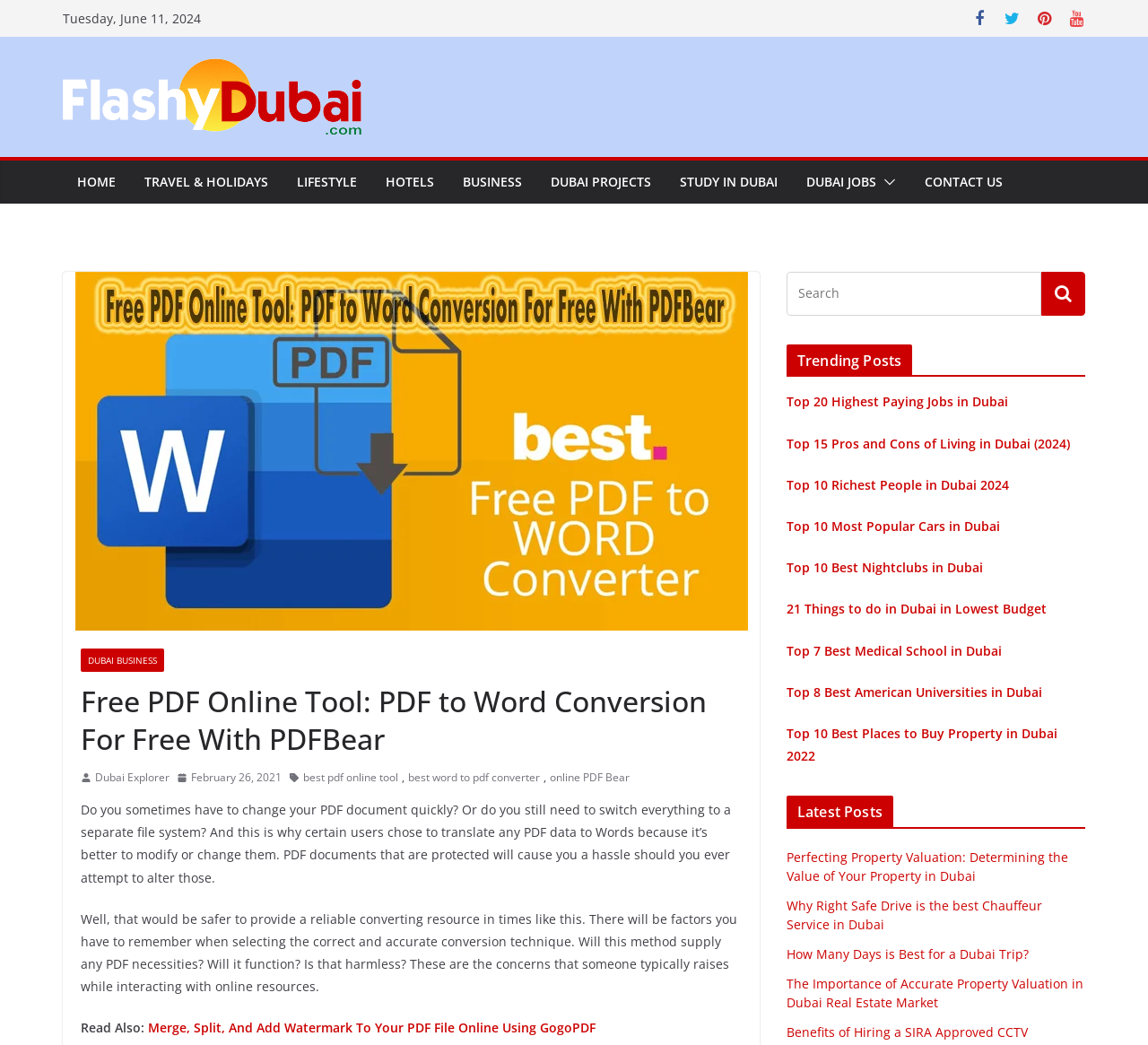Locate the bounding box coordinates of the clickable area to execute the instruction: "Click the CONTACT US link". Provide the coordinates as four float numbers between 0 and 1, represented as [left, top, right, bottom].

[0.805, 0.162, 0.873, 0.186]